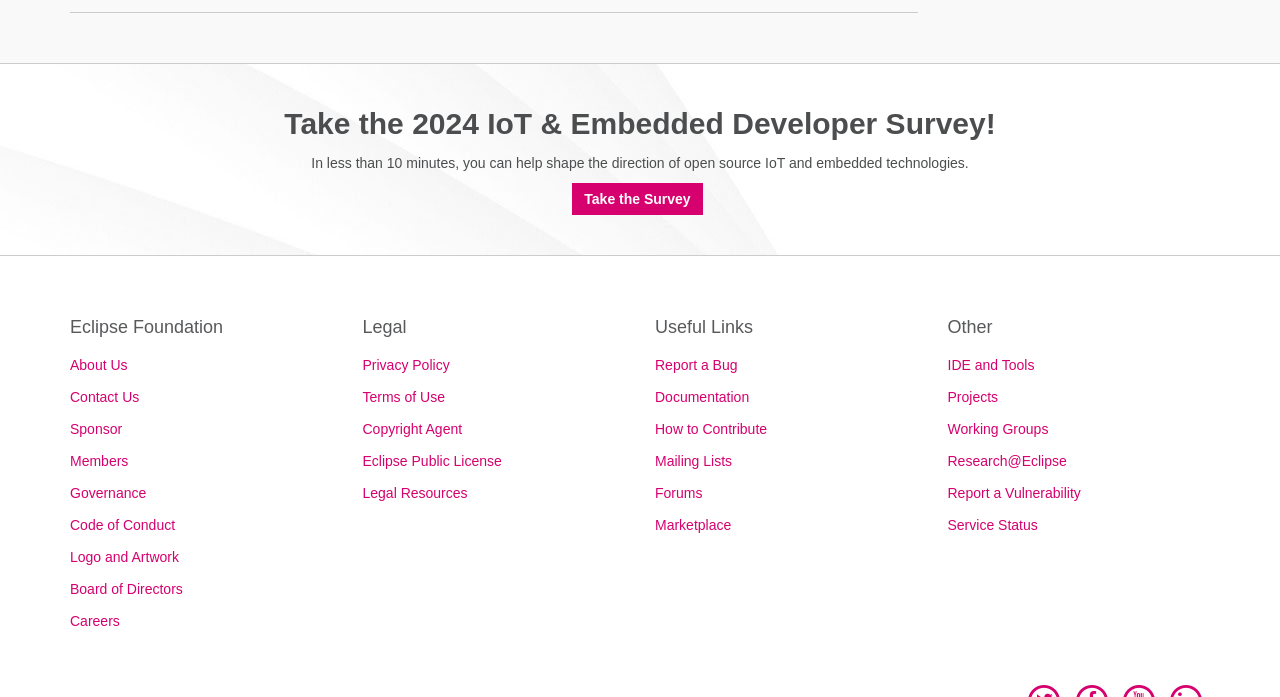Determine the bounding box coordinates for the HTML element described here: "Forums".

[0.5, 0.685, 0.717, 0.731]